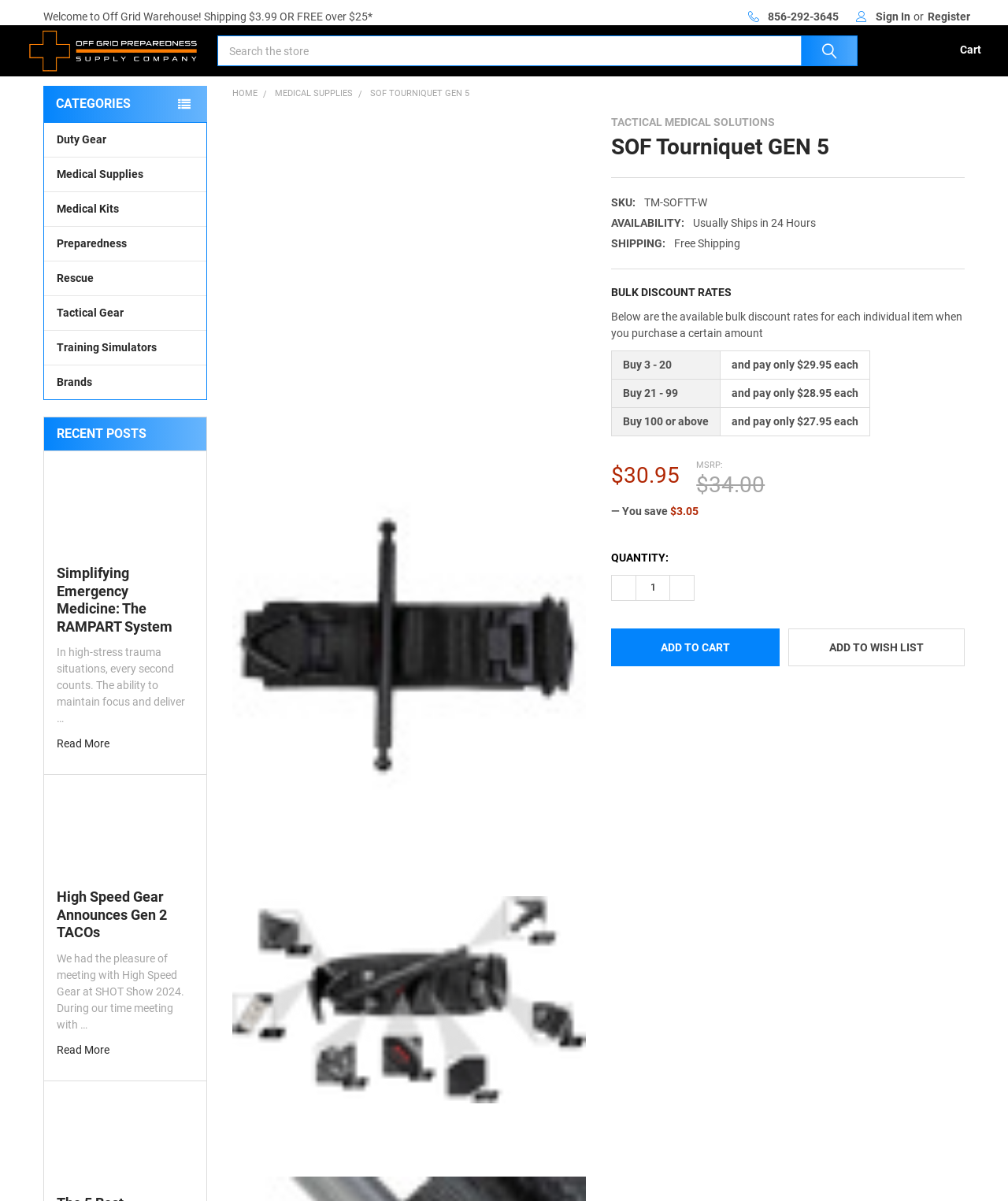What is the price of the SOF Tourniquet Gen 5?
Refer to the image and provide a concise answer in one word or phrase.

$34.00